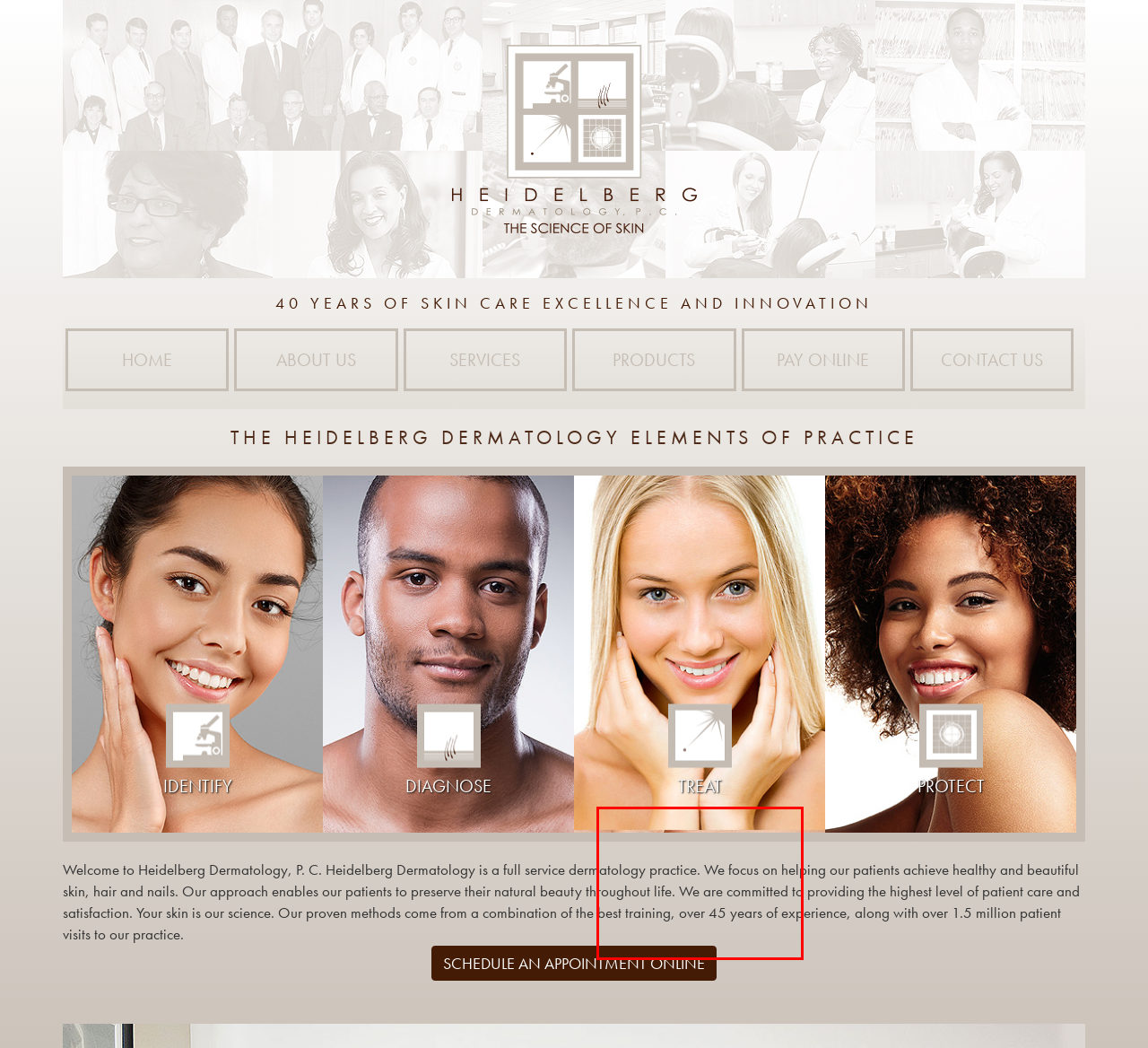You have a screenshot with a red rectangle around a UI element. Recognize and extract the text within this red bounding box using OCR.

We provide both medical and surgical care to manage our patients’ concerns. Our treatment is designed to care for our patients to their level of satisfaction.